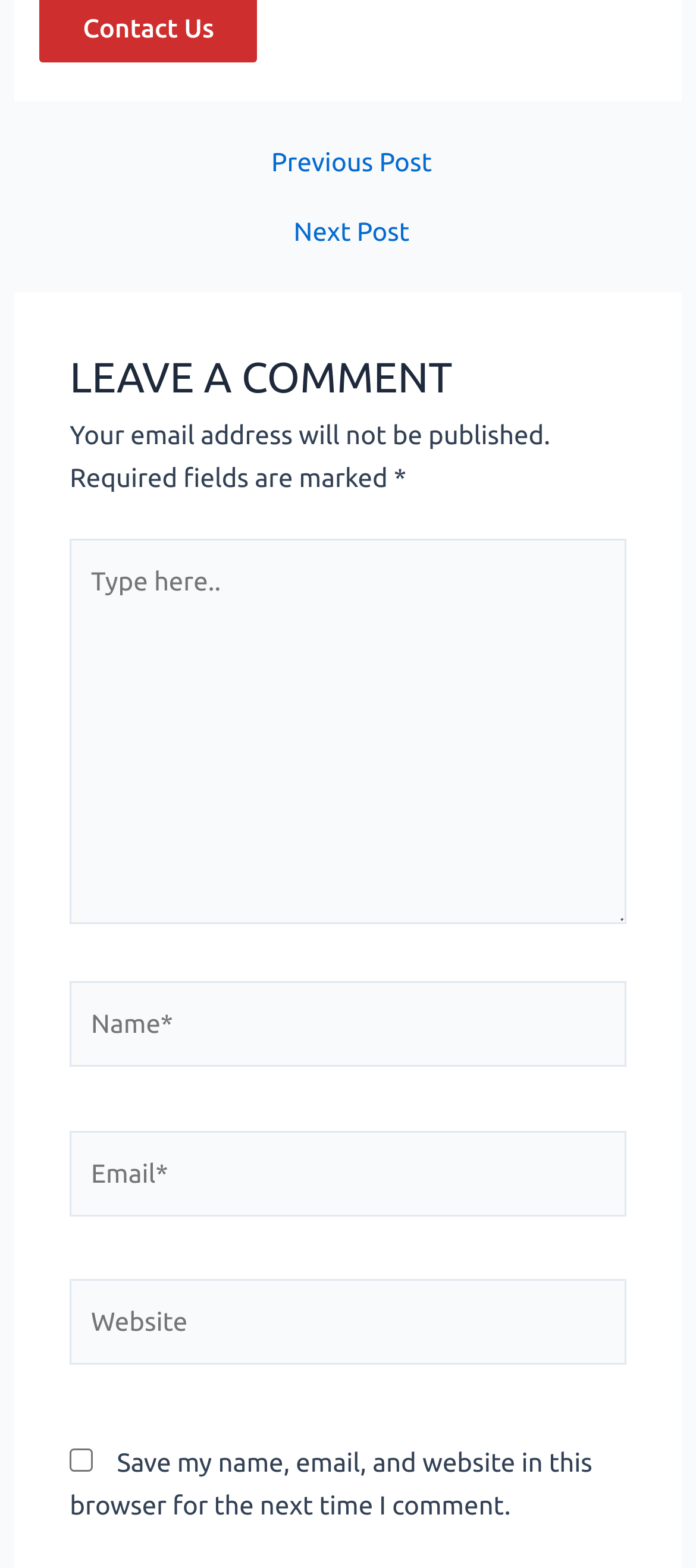Provide the bounding box coordinates for the UI element described in this sentence: "parent_node: Email* name="email" placeholder="Email*"". The coordinates should be four float values between 0 and 1, i.e., [left, top, right, bottom].

[0.1, 0.721, 0.9, 0.776]